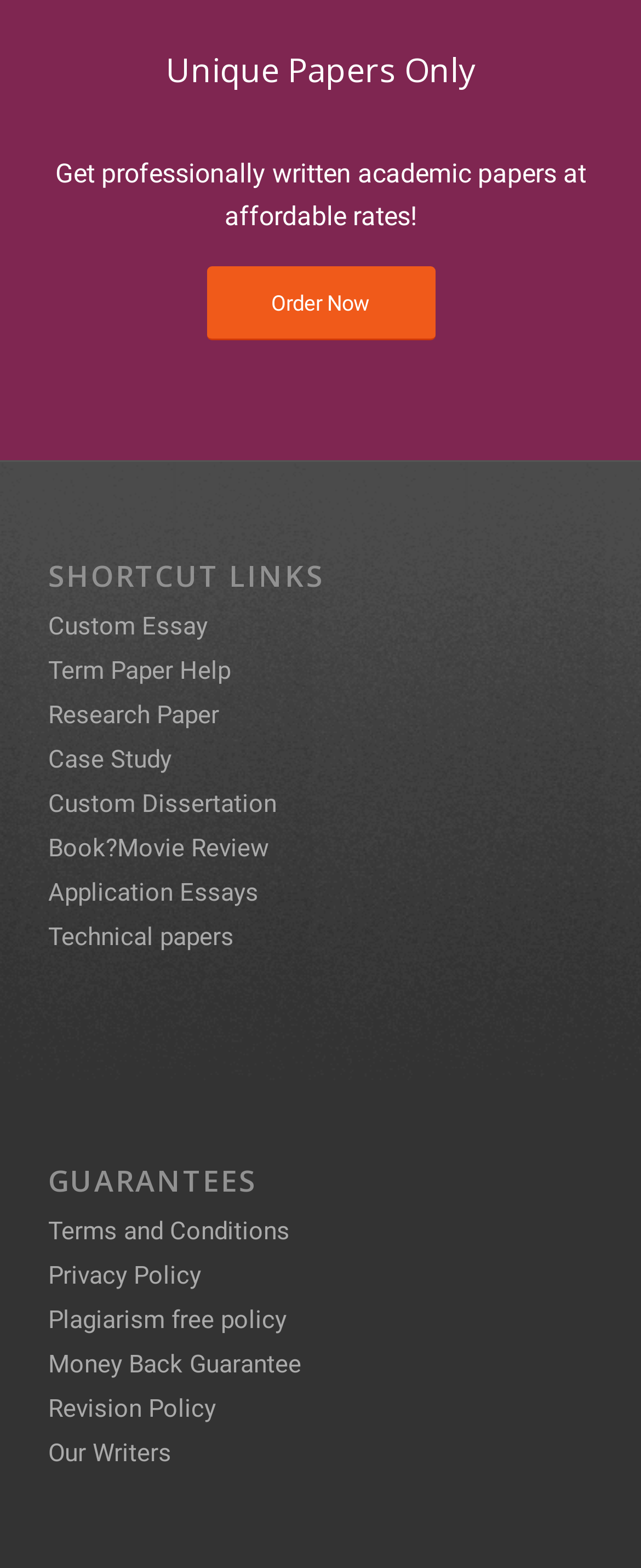Determine the bounding box coordinates of the region I should click to achieve the following instruction: "Click on Order Now". Ensure the bounding box coordinates are four float numbers between 0 and 1, i.e., [left, top, right, bottom].

[0.322, 0.17, 0.678, 0.217]